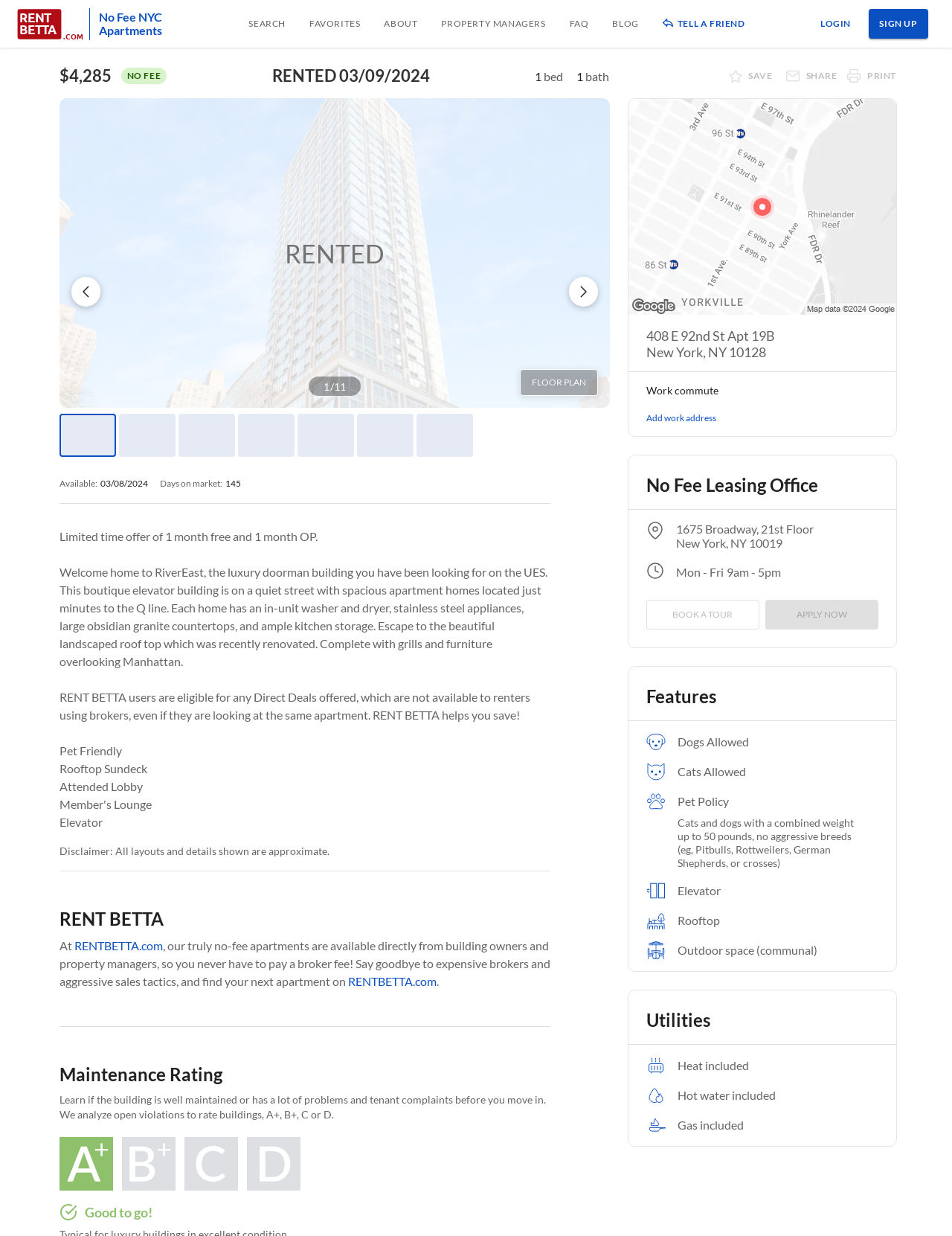Provide a short answer using a single word or phrase for the following question: 
How many bedrooms does the apartment have?

1